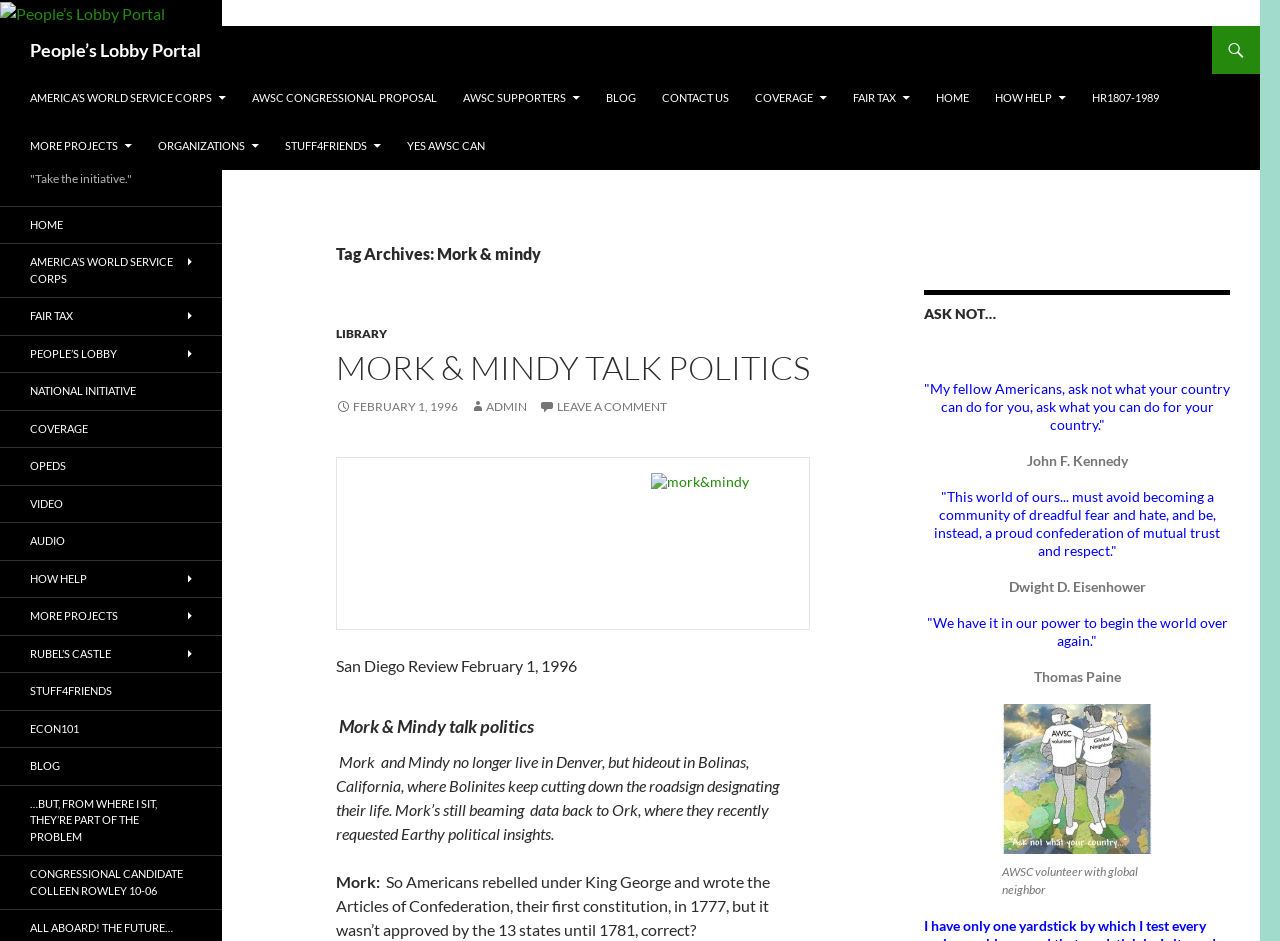Please specify the bounding box coordinates for the clickable region that will help you carry out the instruction: "View the image of American World Service Corps volunteer".

[0.783, 0.748, 0.9, 0.907]